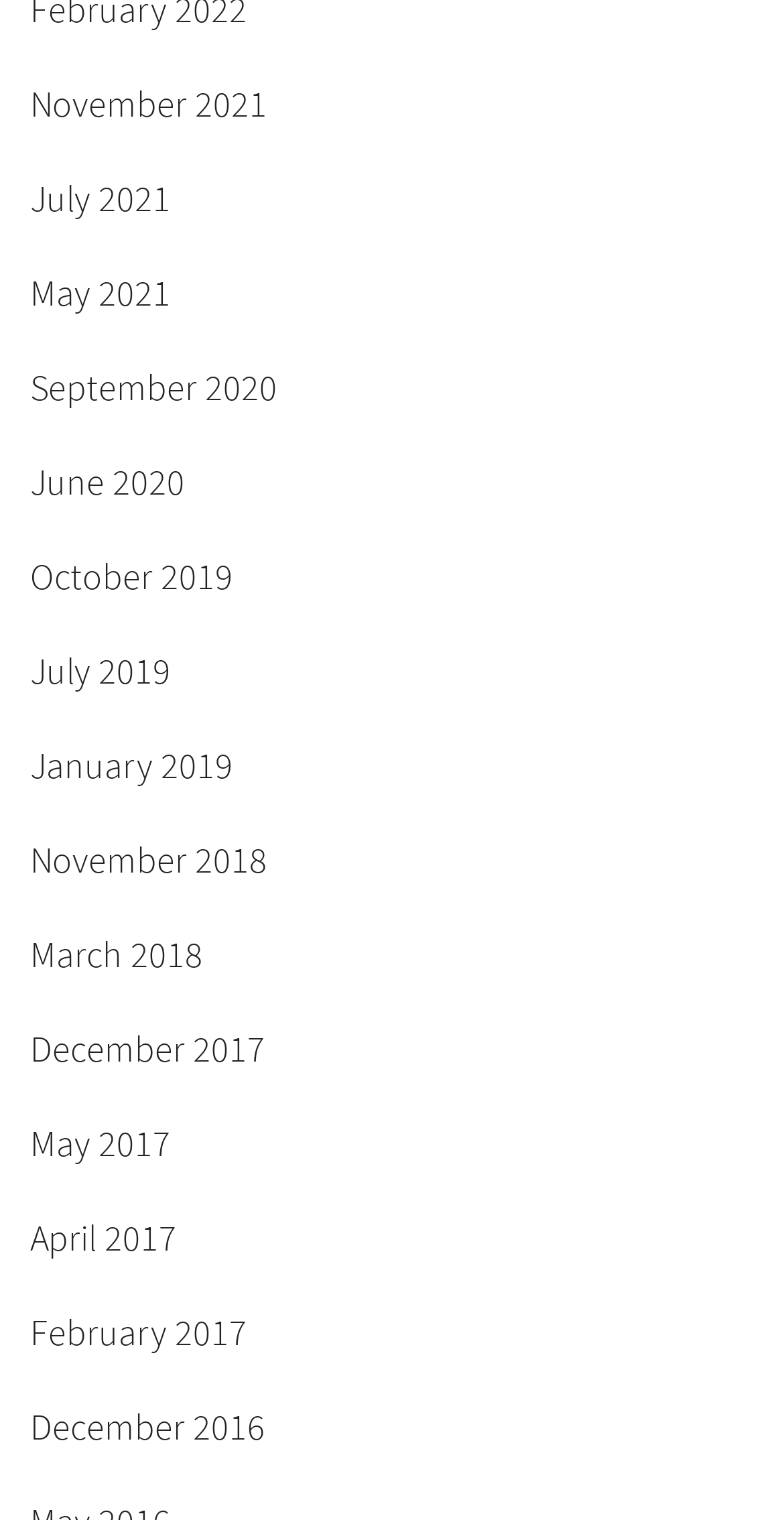What is the latest month and year available on this webpage?
Answer the question with just one word or phrase using the image.

November 2021